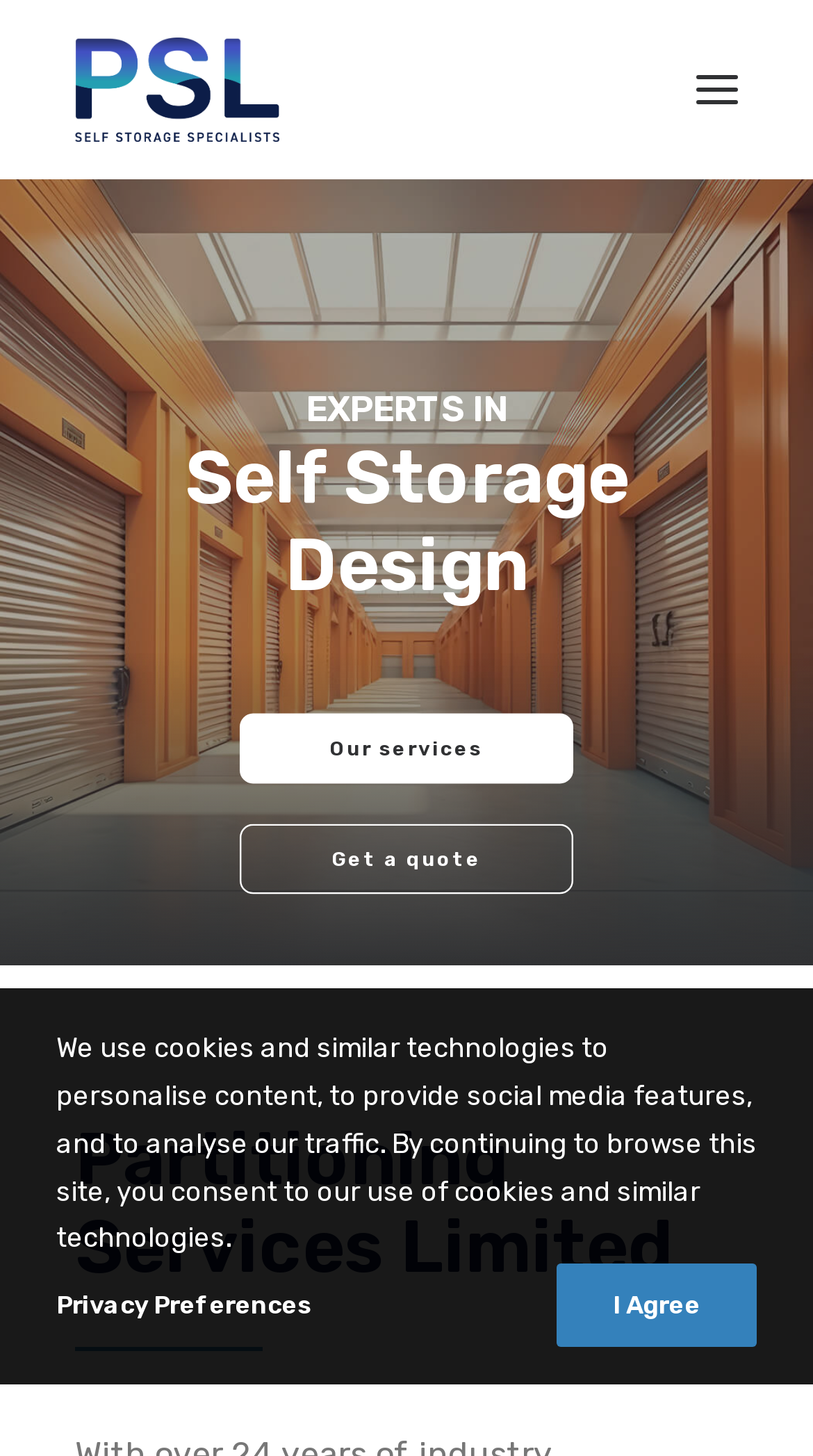Produce an extensive caption that describes everything on the webpage.

The webpage is about Partitioning Services Limited, a company with over 24 years of industry experience in designing, manufacturing, and building self-storage facilities. 

At the top of the page, there is a logo of Partitioning Services Limited, accompanied by a navigation menu with links to different sections of the website, including Home, Services, Products, Projects, News, Contact, and Finance. 

Below the navigation menu, there is a large image that spans the entire width of the page. 

On the left side of the page, there is a section with a heading "EXPERTS IN" and a subheading "Self Storage Design". This section also contains links to "Our services" and "Get a quote". 

At the bottom of the page, there is a notice about the use of cookies and similar technologies, along with buttons to manage privacy preferences and agree to the terms.